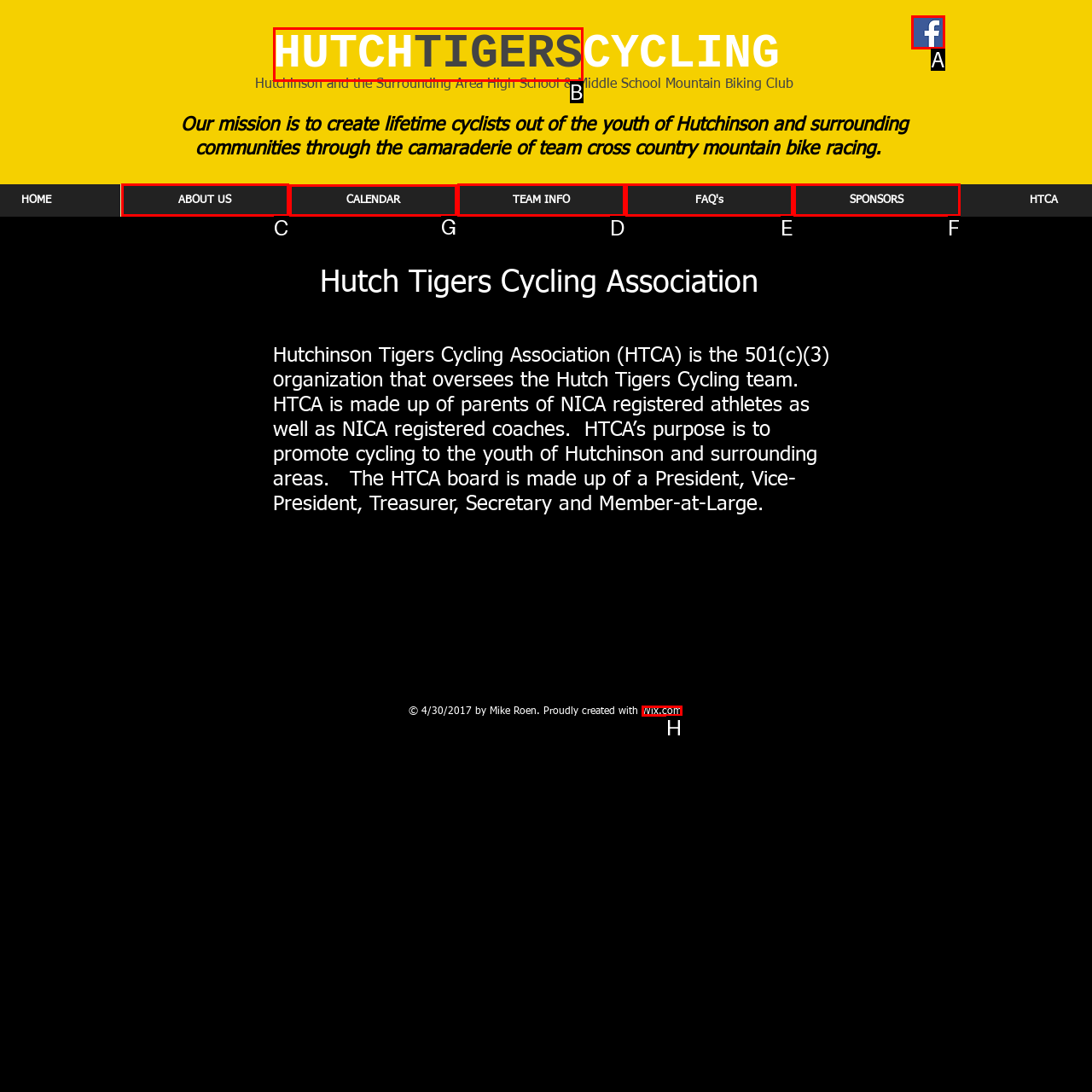Determine which option should be clicked to carry out this task: Check the calendar
State the letter of the correct choice from the provided options.

G